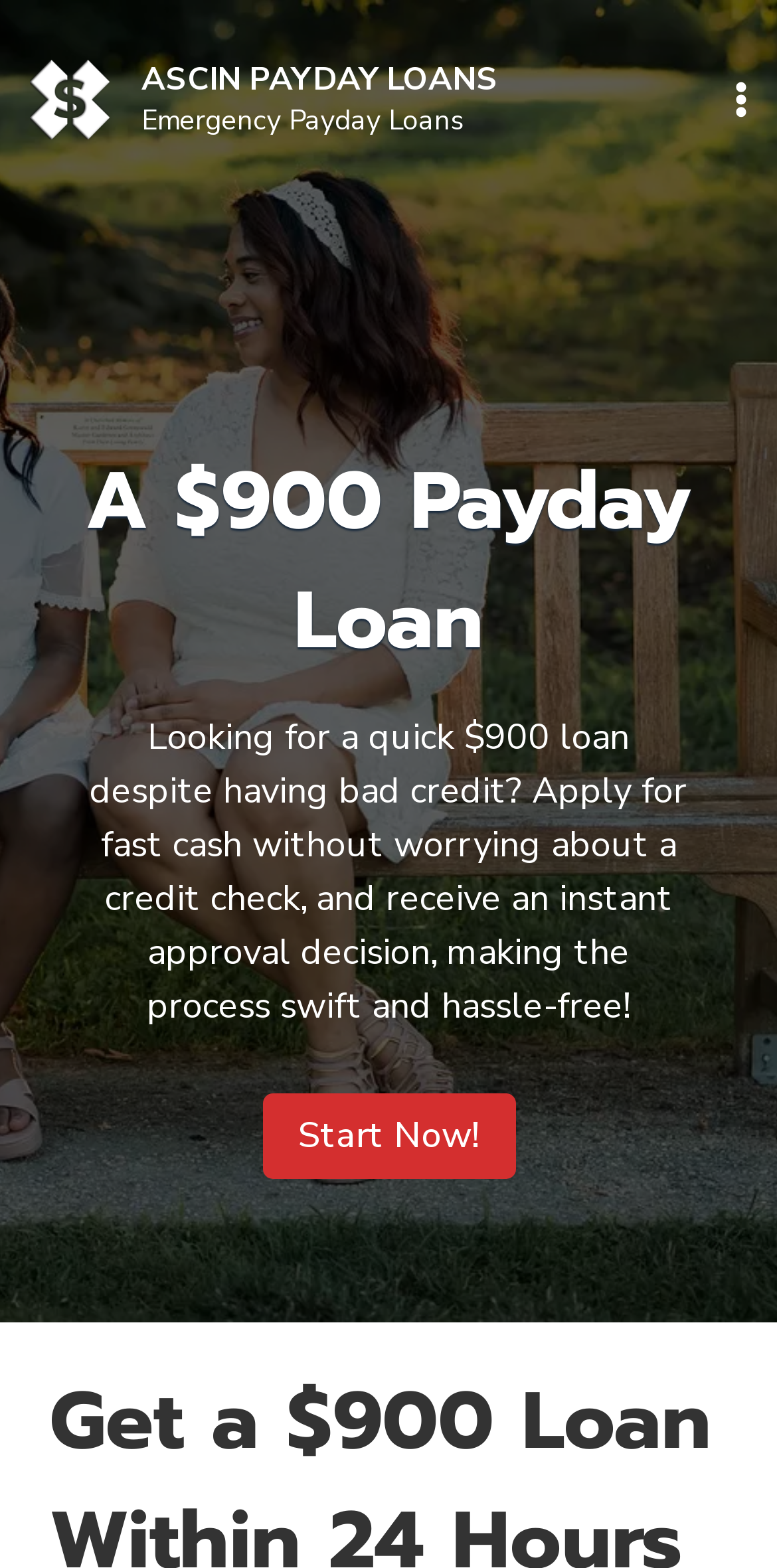Determine the bounding box for the UI element as described: "ASCIN PAYDAY LOANSEmergency Payday Loans". The coordinates should be represented as four float numbers between 0 and 1, formatted as [left, top, right, bottom].

[0.038, 0.038, 0.641, 0.089]